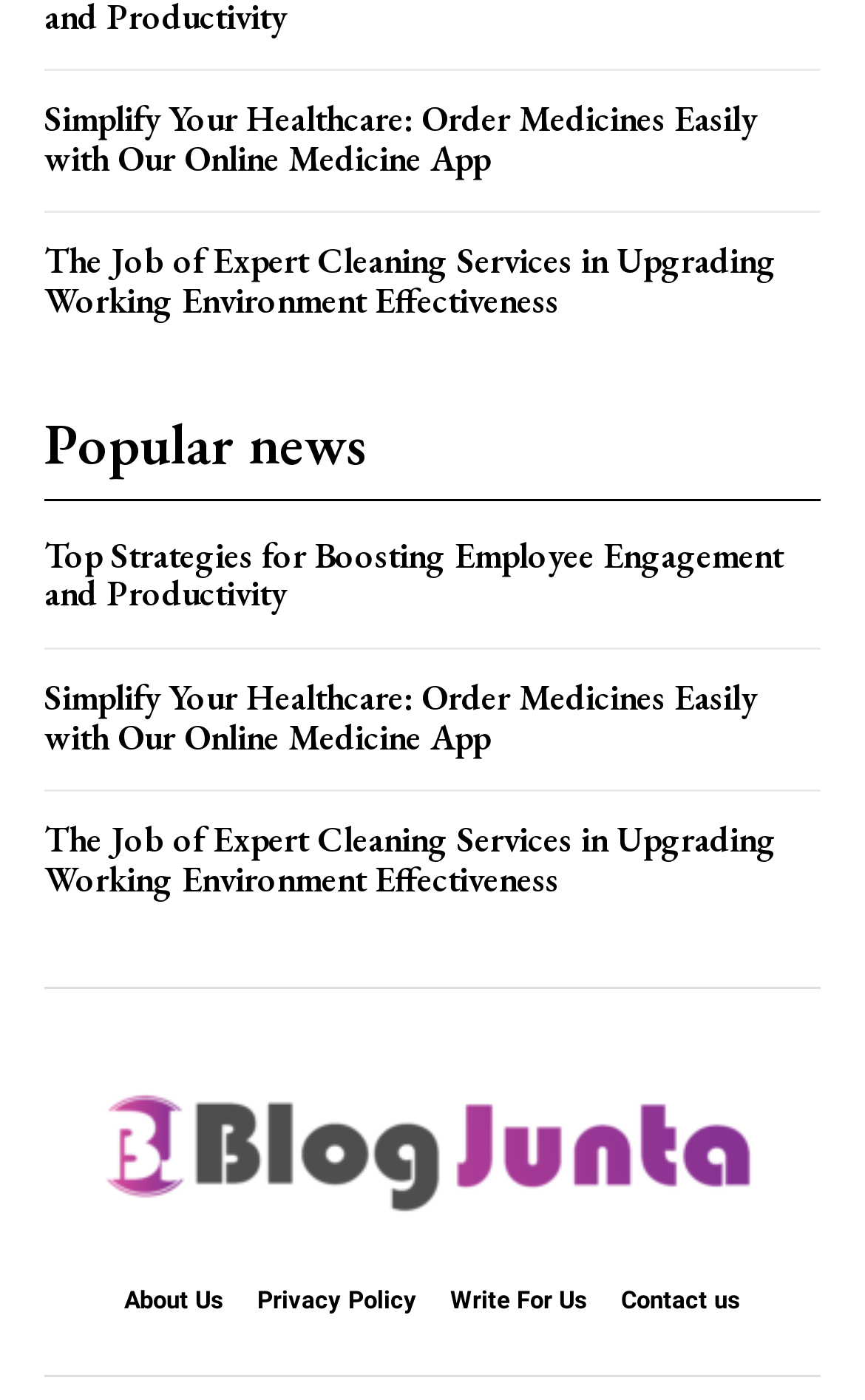Please identify the bounding box coordinates of the area I need to click to accomplish the following instruction: "Click the 'Simplify Your Healthcare: Order Medicines Easily with Our Online Medicine App' link".

[0.051, 0.068, 0.874, 0.13]